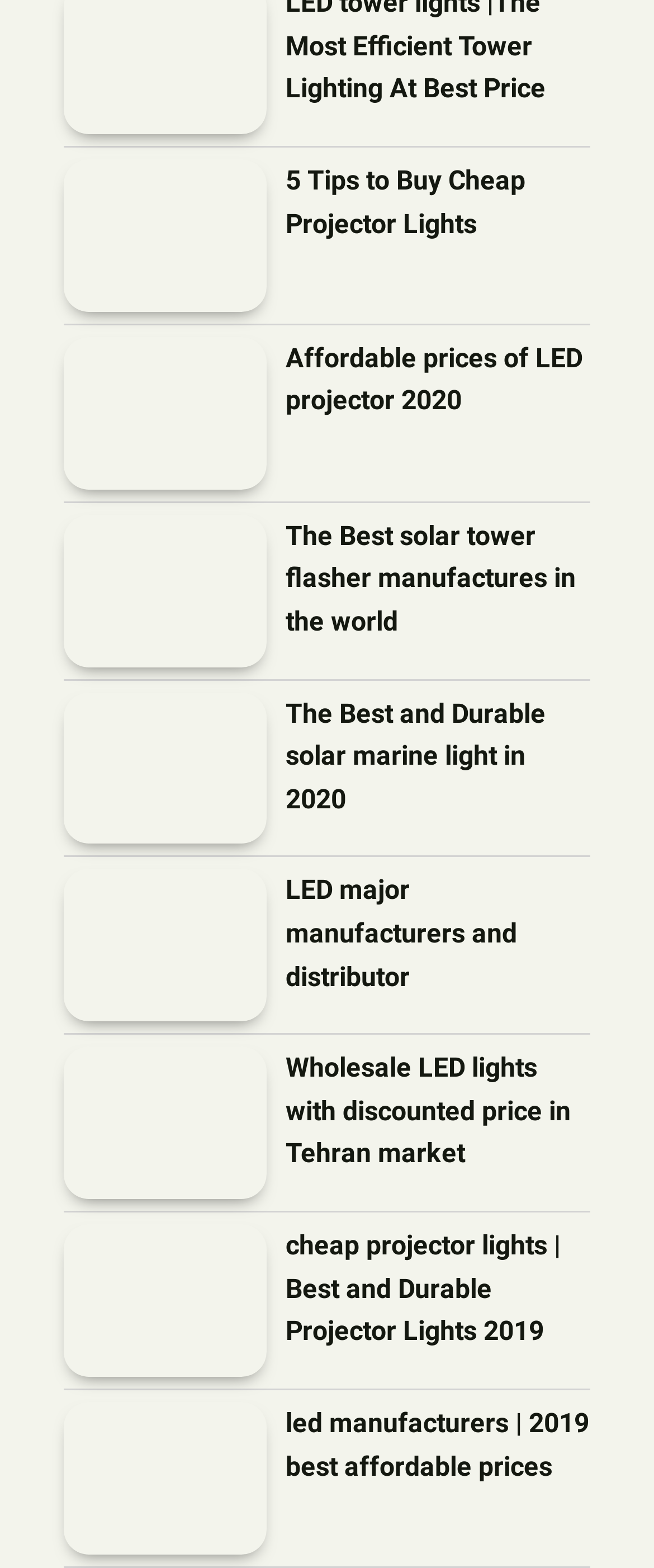Determine the coordinates of the bounding box that should be clicked to complete the instruction: "View the image of Affordable prices of LED projector 2020". The coordinates should be represented by four float numbers between 0 and 1: [left, top, right, bottom].

[0.097, 0.215, 0.408, 0.312]